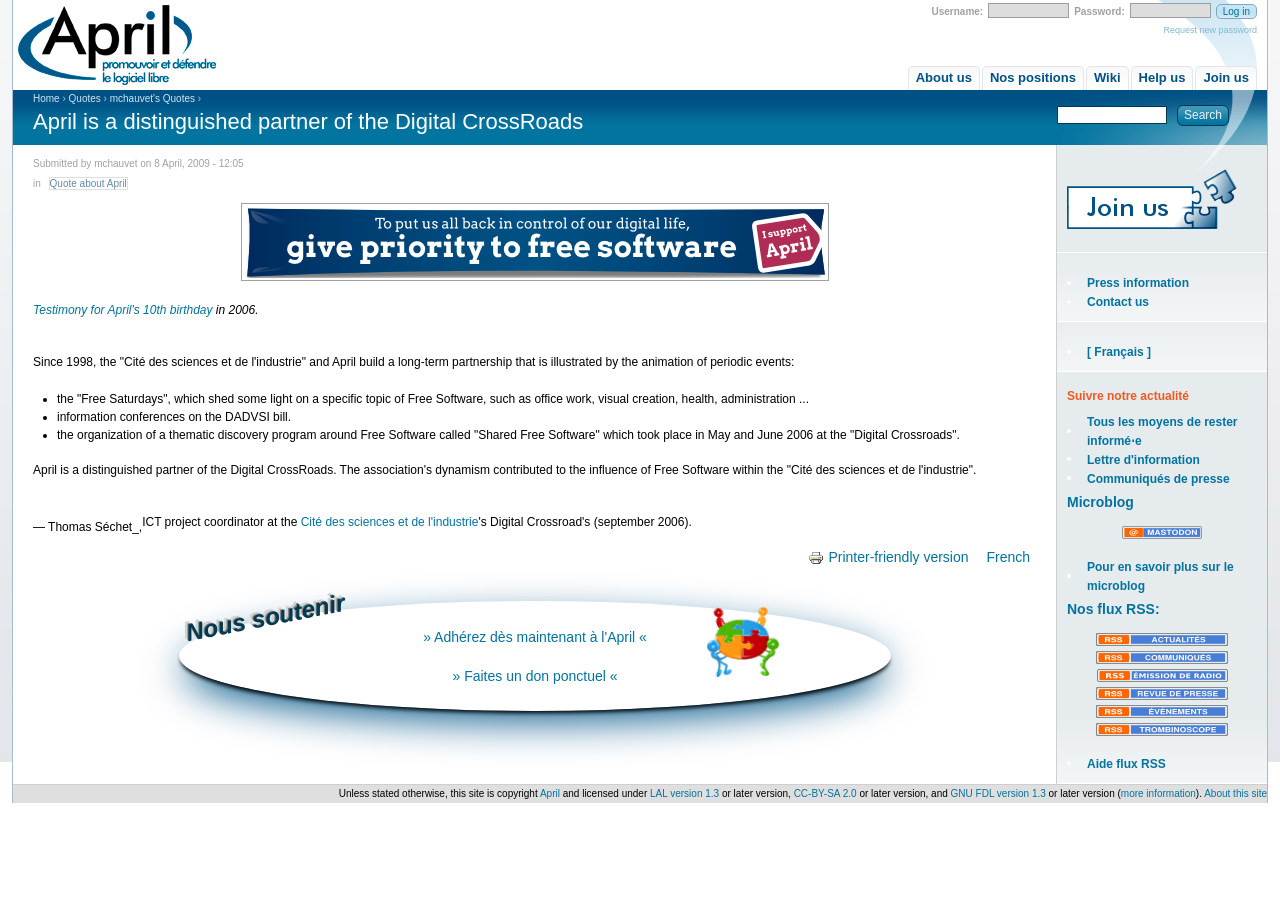Locate the bounding box coordinates of the area that needs to be clicked to fulfill the following instruction: "Request new password". The coordinates should be in the format of four float numbers between 0 and 1, namely [left, top, right, bottom].

[0.909, 0.028, 0.982, 0.039]